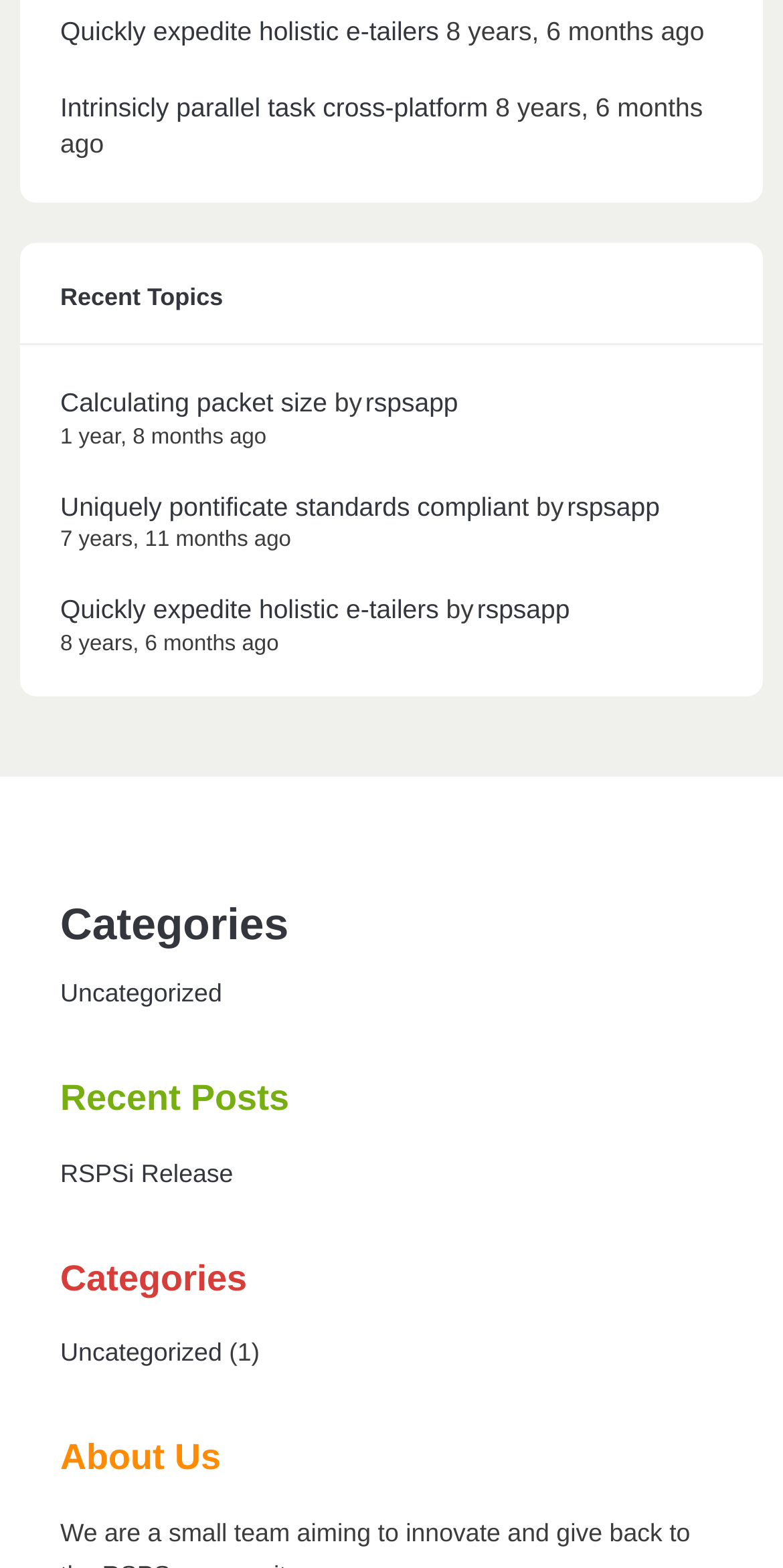Kindly determine the bounding box coordinates for the area that needs to be clicked to execute this instruction: "Browse category 'Uncategorized'".

[0.077, 0.625, 0.284, 0.643]